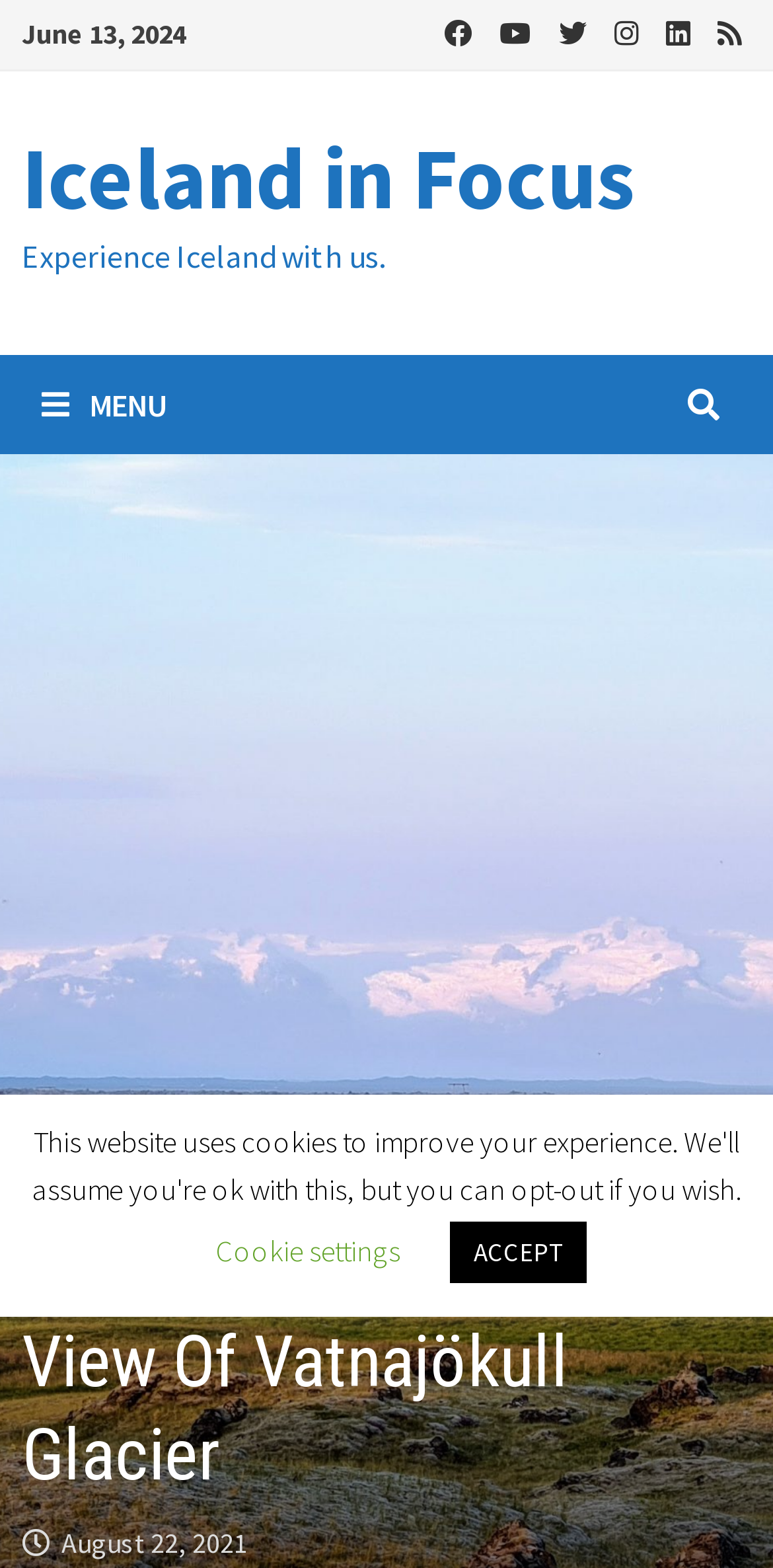Using the details in the image, give a detailed response to the question below:
What is the name of the website?

I found the website's name 'Iceland in Focus' as a link at the top of the page, which is likely the title of the website or the publication.